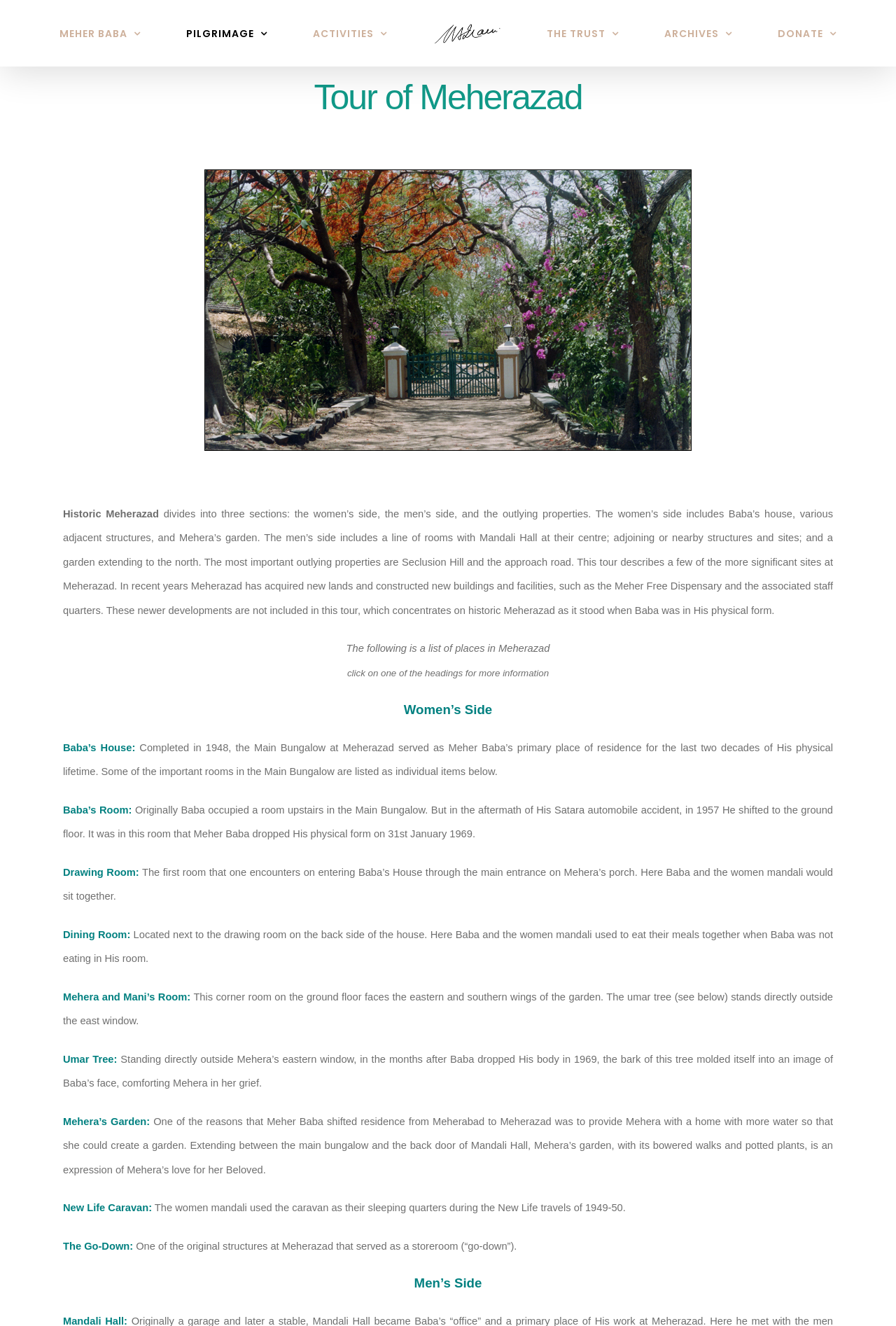Identify the bounding box coordinates for the UI element that matches this description: "deanker".

None